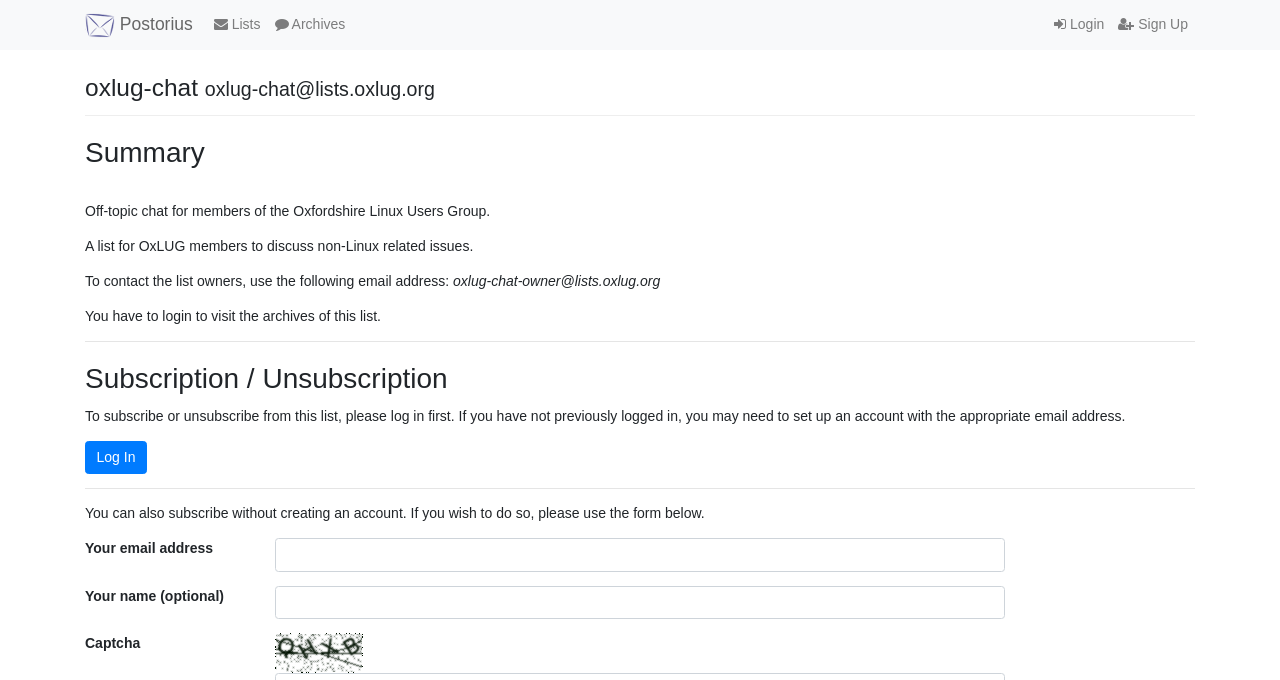Provide a brief response using a word or short phrase to this question:
What is required to fill in the subscription form?

Email address